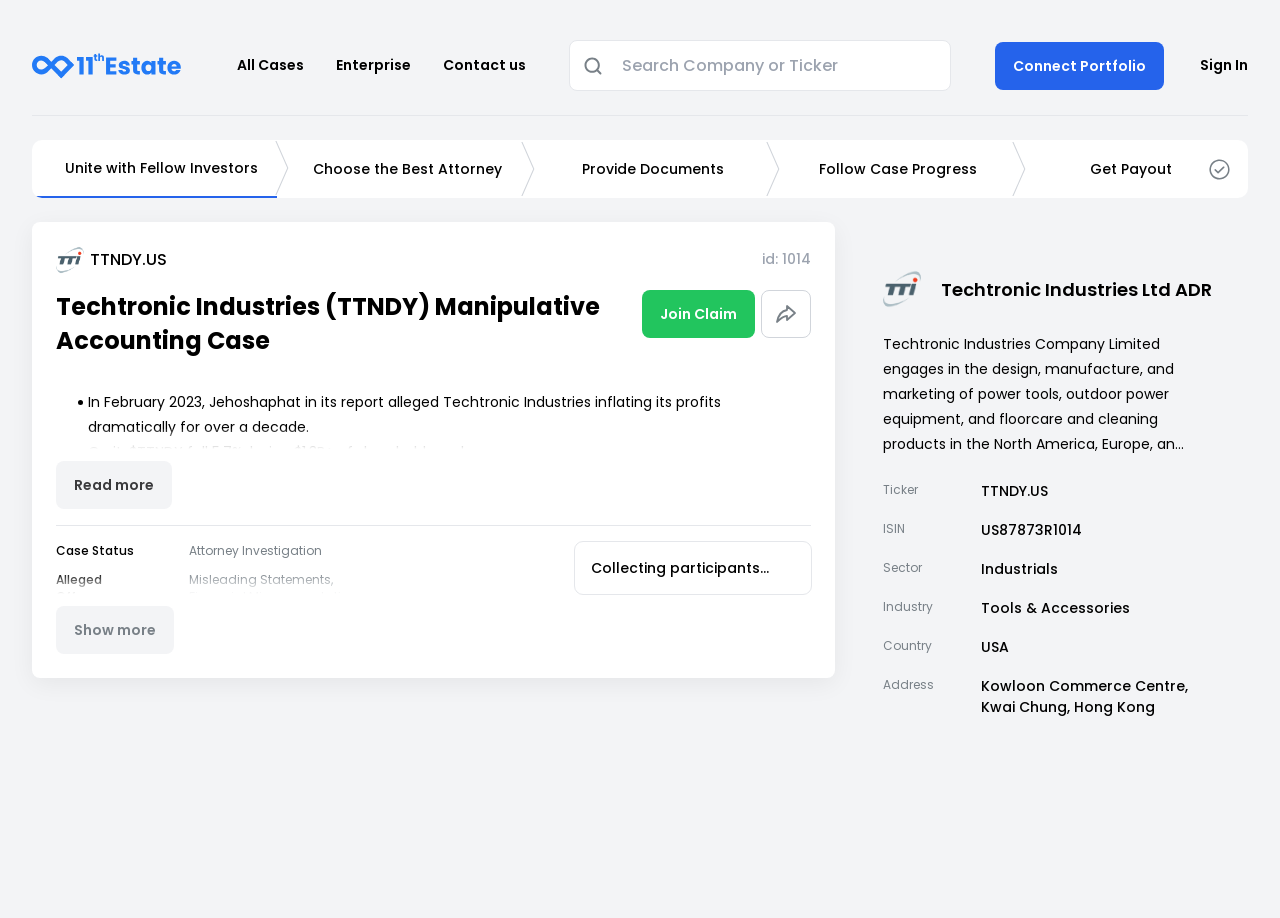What is the alleged offense of the company?
Please give a detailed and elaborate explanation in response to the question.

The webpage lists the alleged offenses of the company, including Misleading Statements, Financial Misrepresentation, Failure to Disclose, and Omissions.